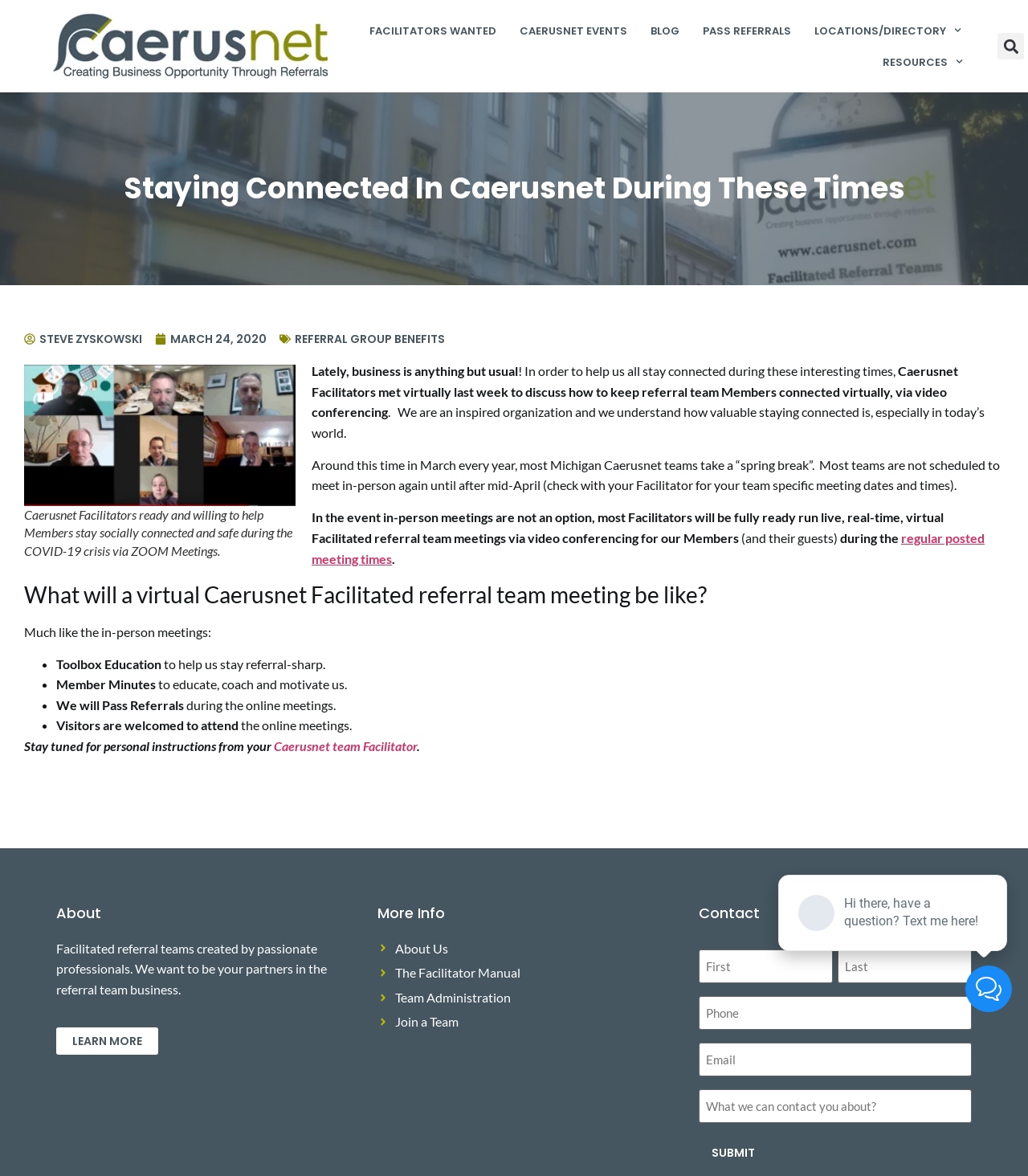Detail the webpage's structure and highlights in your description.

This webpage is about Caerusnet, a platform that facilitates referral teams. The page has a heading "Staying Connected In Caerusnet During These Times" and features a brief introduction to the importance of staying connected during the COVID-19 crisis.

At the top of the page, there are several links to different sections of the website, including "Referral Groups Michigan", "FACILITATORS WANTED", "CAERUSNET EVENTS", "BLOG", "PASS REFERRALS", "LOCATIONS/DIRECTORY", and "RESOURCES". These links are positioned horizontally across the top of the page.

Below the links, there is a search bar with a button labeled "Search". To the left of the search bar, there is a heading "Staying Connected In Caerusnet During These Times" and a subheading with the author's name "STEVE ZYSKOWSKI" and the date "MARCH 24, 2020".

The main content of the page is divided into several sections. The first section discusses the importance of staying connected during the COVID-19 crisis and how Caerusnet Facilitators are ready to help members stay connected via ZOOM Meetings. There is a figure with a caption describing Caerusnet Facilitators' efforts to help members stay connected.

The next section is titled "What will a virtual Caerusnet Facilitated referral team meeting be like?" and lists several features of these meetings, including Toolbox Education, Member Minutes, and passing referrals. These features are presented in a bulleted list.

The page also has a section titled "About" which provides a brief description of Caerusnet and its mission. There is a link to "LEARN MORE" about Caerusnet.

Further down the page, there are sections titled "More Info" and "Contact". The "More Info" section has links to several resources, including "About Us", "The Facilitator Manual", "Team Administration", and "Join a Team". The "Contact" section has a form with fields for name, phone number, email, and a message, as well as a "Submit" button.

At the bottom of the page, there is a button labeled "close" and a chat widget with a button labeled "Select to open the chat widget".